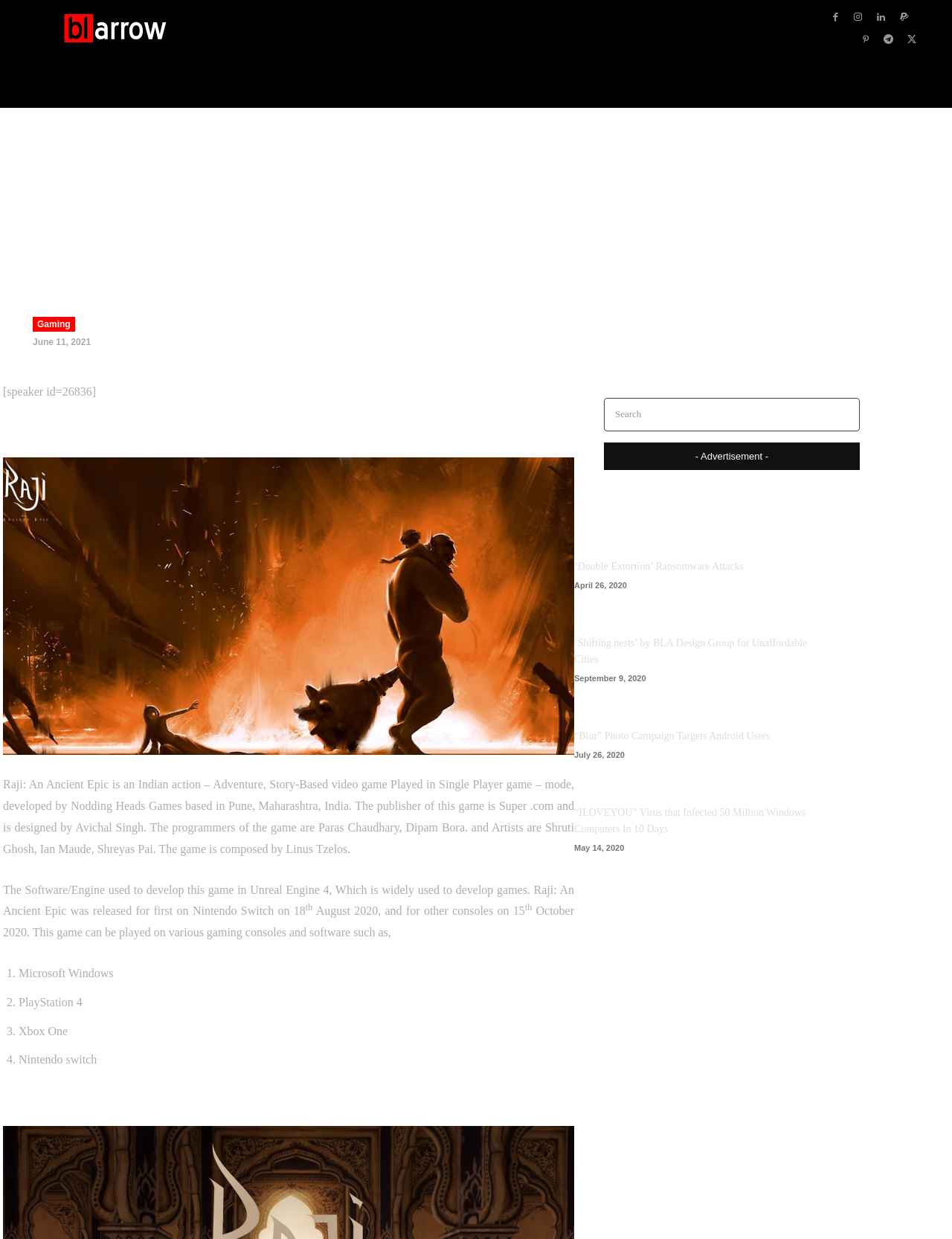Determine the bounding box coordinates of the clickable region to execute the instruction: "Read more about 'Raji: An Ancient Epic'". The coordinates should be four float numbers between 0 and 1, denoted as [left, top, right, bottom].

[0.034, 0.115, 0.126, 0.242]